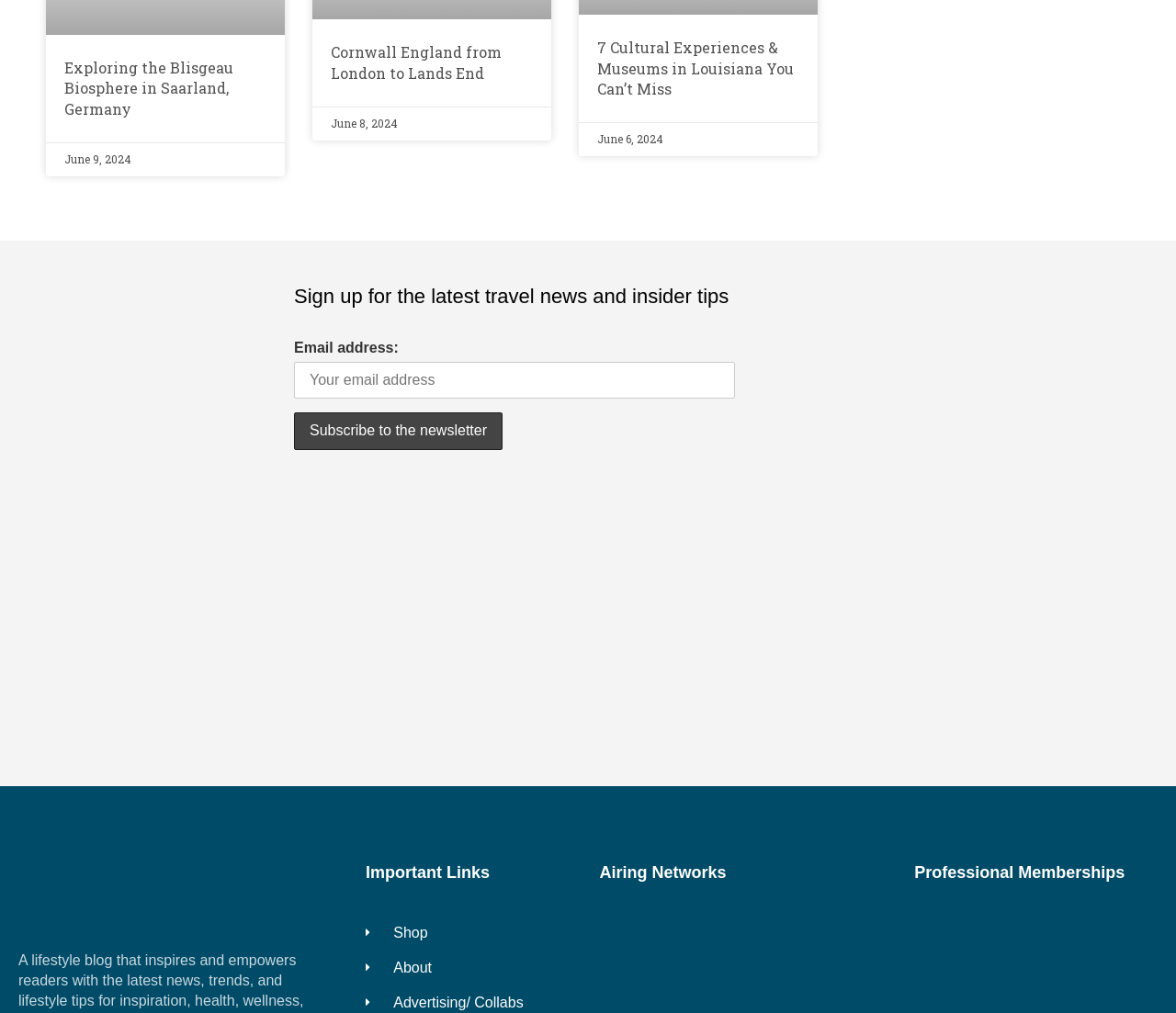Locate the bounding box for the described UI element: "Guest Posts". Ensure the coordinates are four float numbers between 0 and 1, formatted as [left, top, right, bottom].

[0.311, 0.825, 0.502, 0.847]